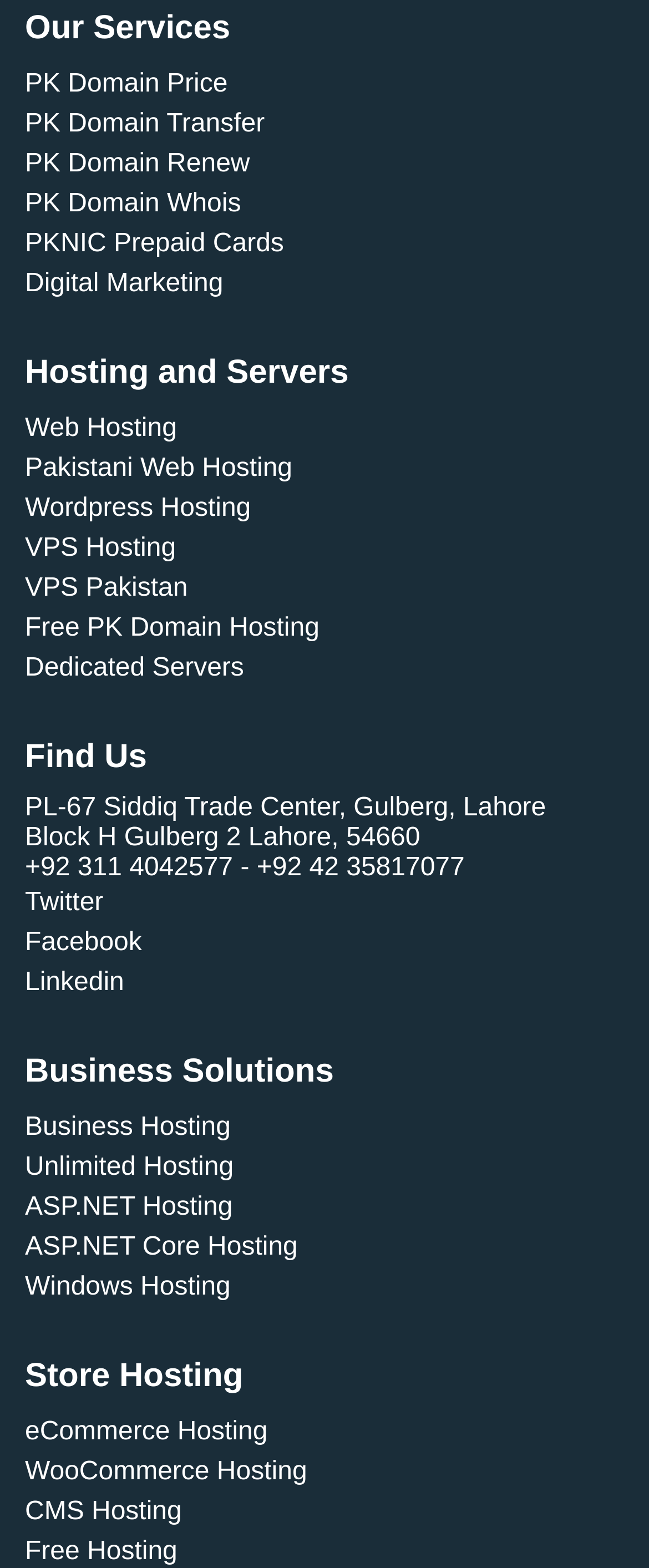What is the last link listed under 'Business Solutions'?
Answer briefly with a single word or phrase based on the image.

Windows Hosting